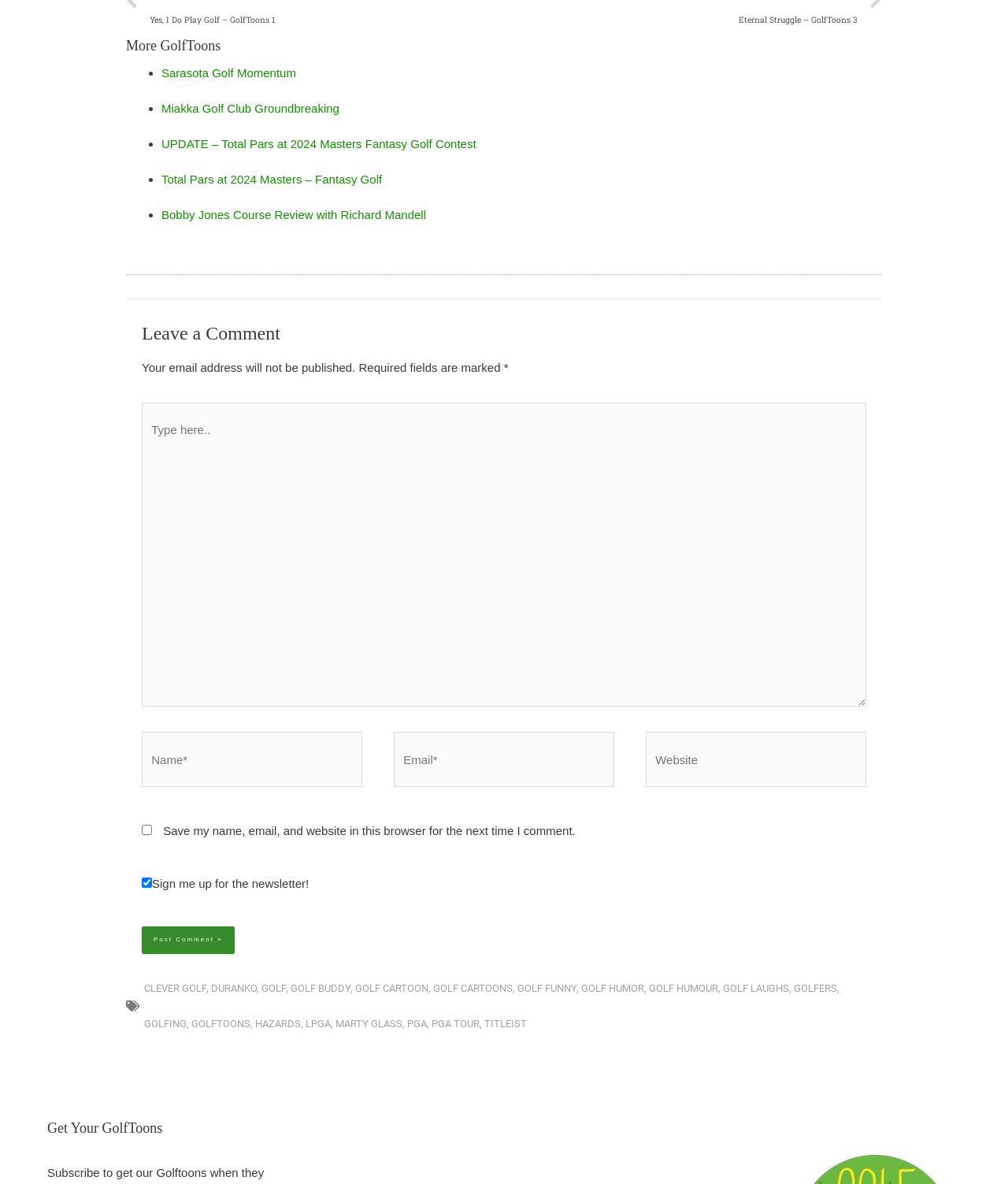Pinpoint the bounding box coordinates of the element that must be clicked to accomplish the following instruction: "Type in the comment box". The coordinates should be in the format of four float numbers between 0 and 1, i.e., [left, top, right, bottom].

[0.141, 0.34, 0.859, 0.597]